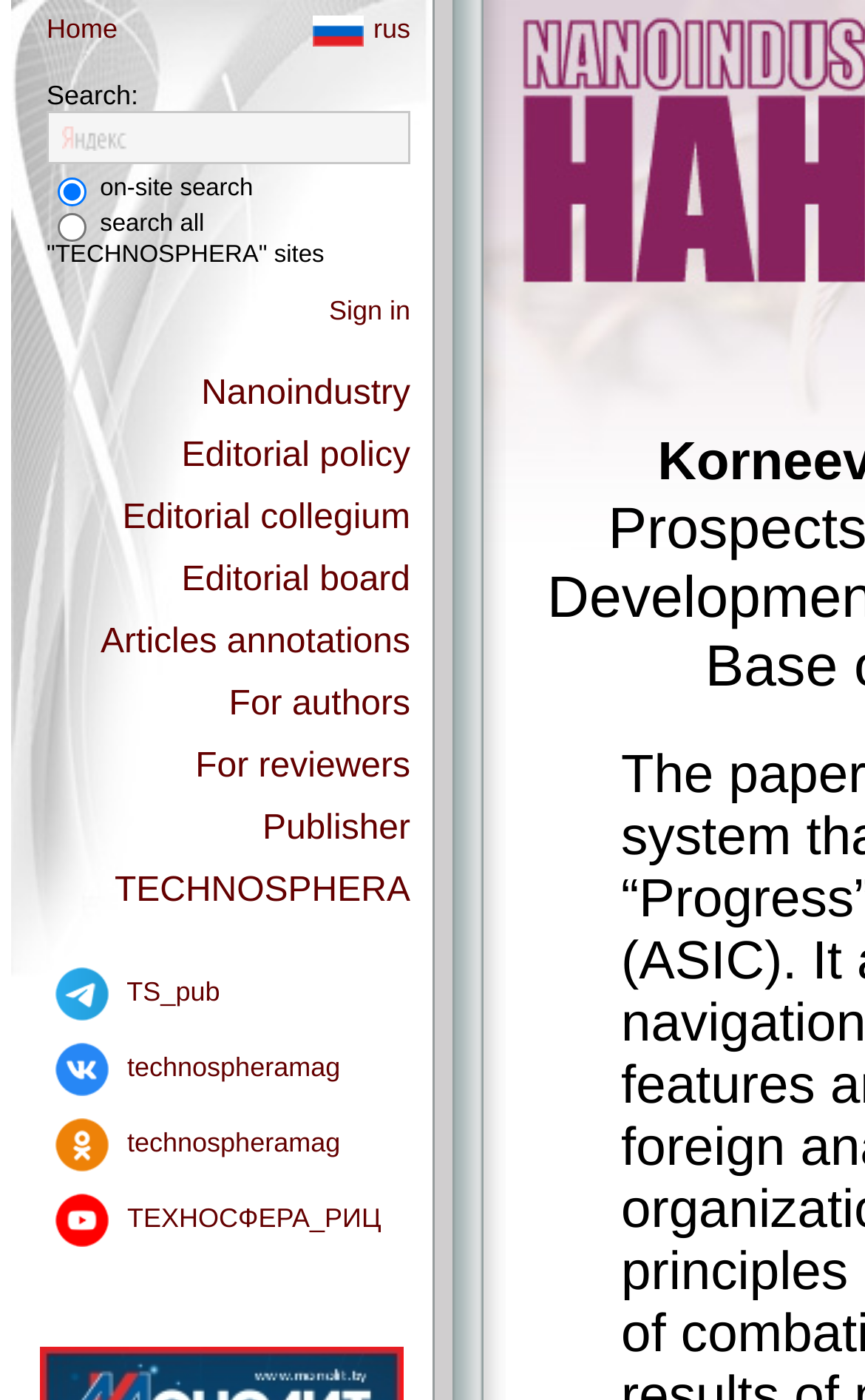Answer in one word or a short phrase: 
What is the default search option?

on-site search